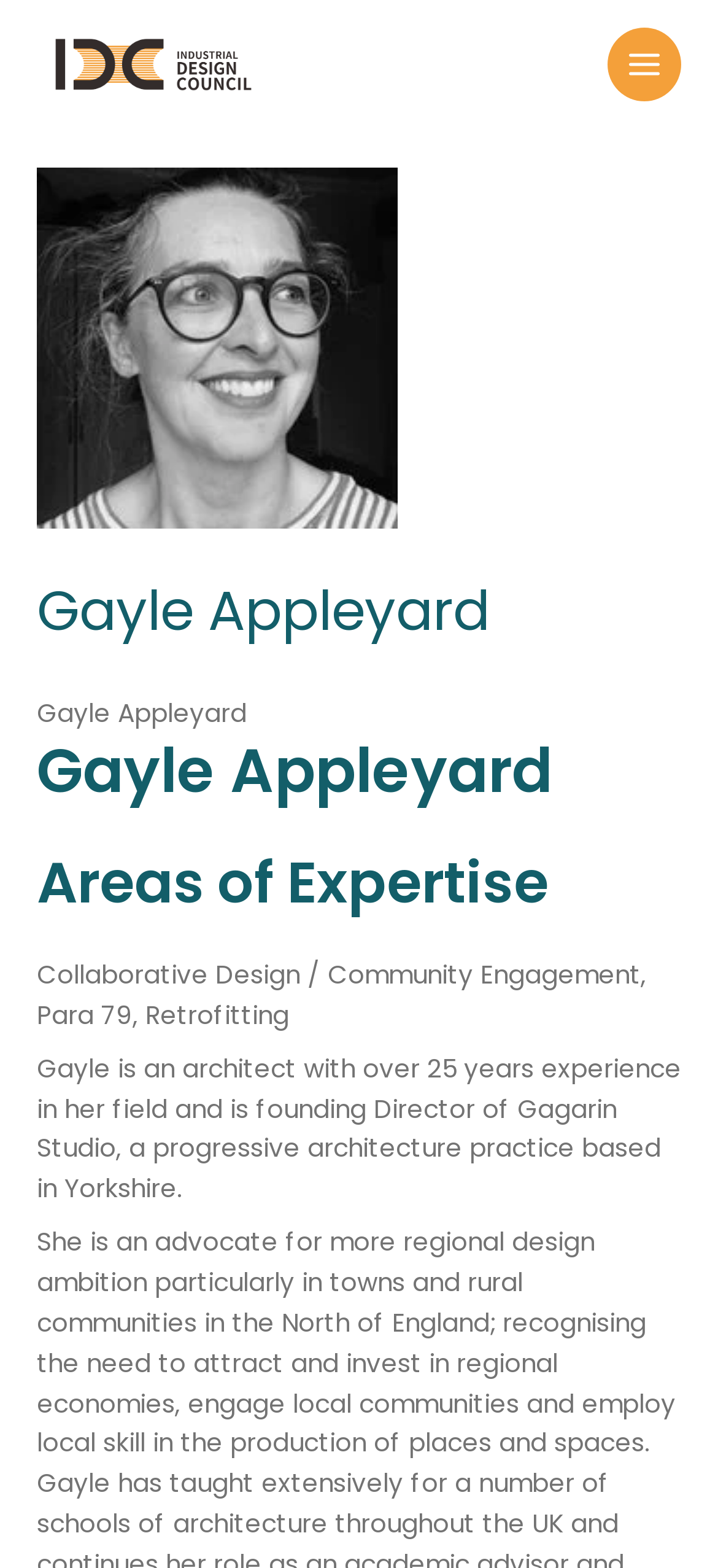Find the bounding box of the UI element described as: "Main Menu". The bounding box coordinates should be given as four float values between 0 and 1, i.e., [left, top, right, bottom].

[0.845, 0.017, 0.949, 0.065]